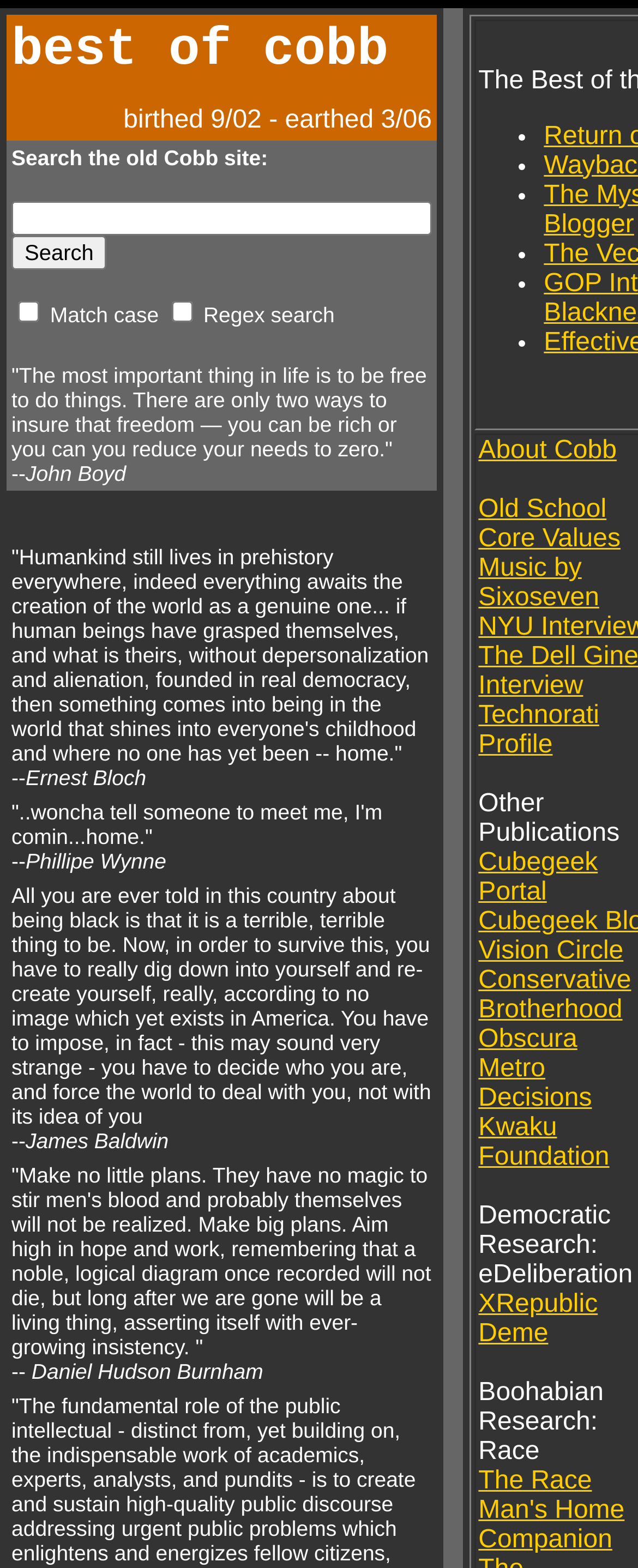Identify the bounding box for the UI element that is described as follows: "Deme".

[0.75, 0.842, 0.859, 0.86]